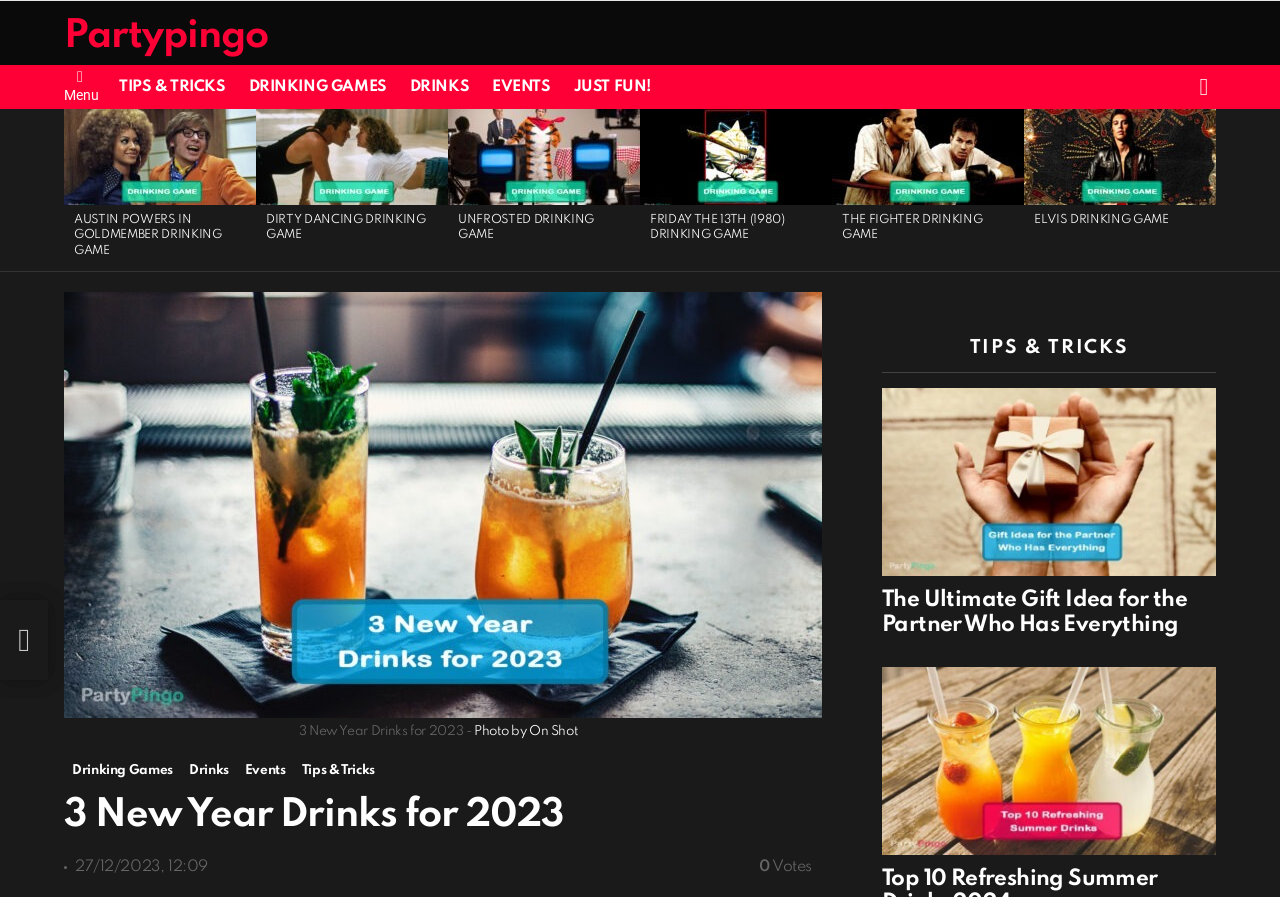Please locate the bounding box coordinates of the element that needs to be clicked to achieve the following instruction: "Explore the 'ELVIS DRINKING GAME' link". The coordinates should be four float numbers between 0 and 1, i.e., [left, top, right, bottom].

[0.8, 0.121, 0.95, 0.228]